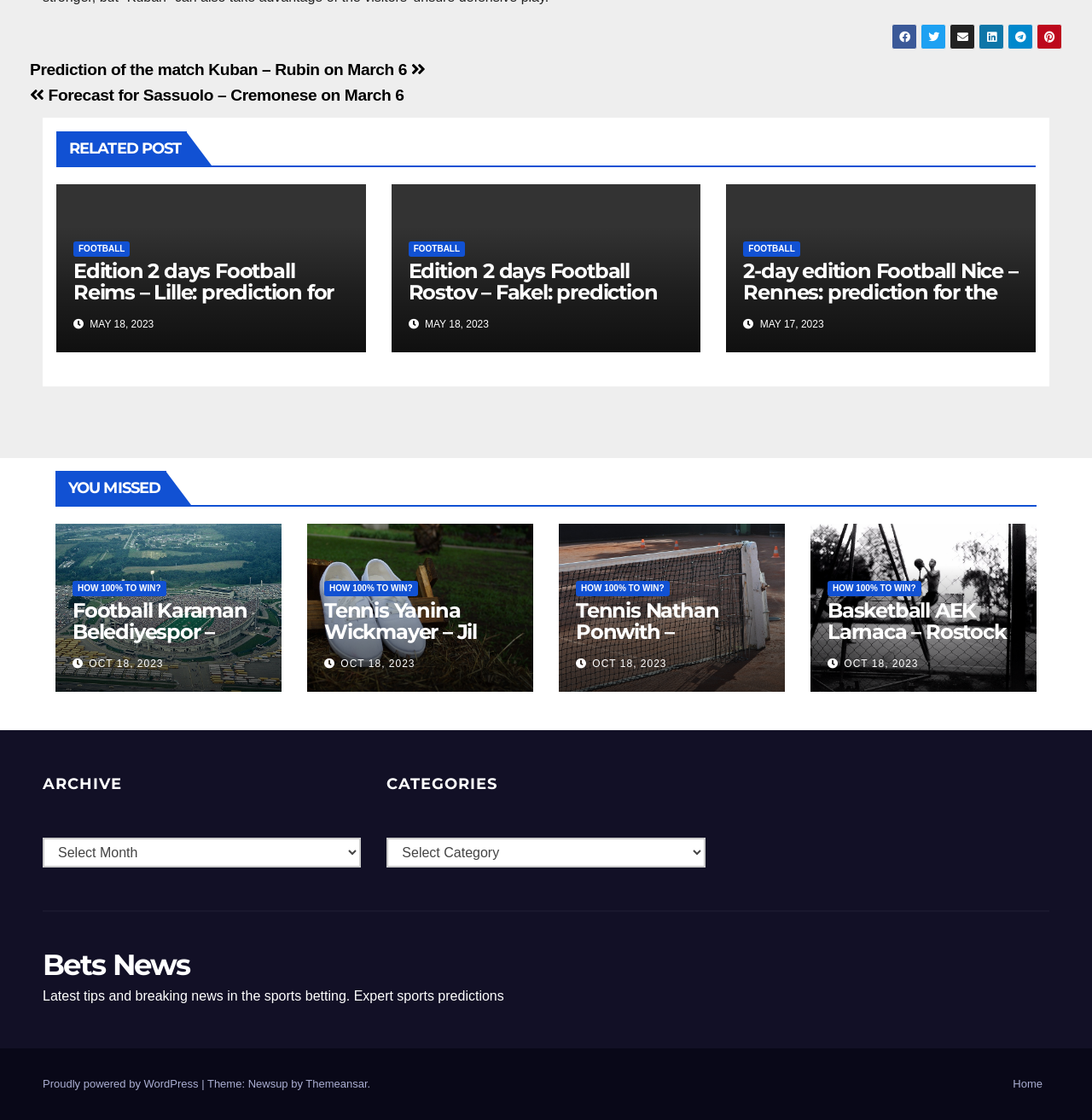Please identify the bounding box coordinates of the clickable element to fulfill the following instruction: "Click on the 'HOME' link". The coordinates should be four float numbers between 0 and 1, i.e., [left, top, right, bottom].

None